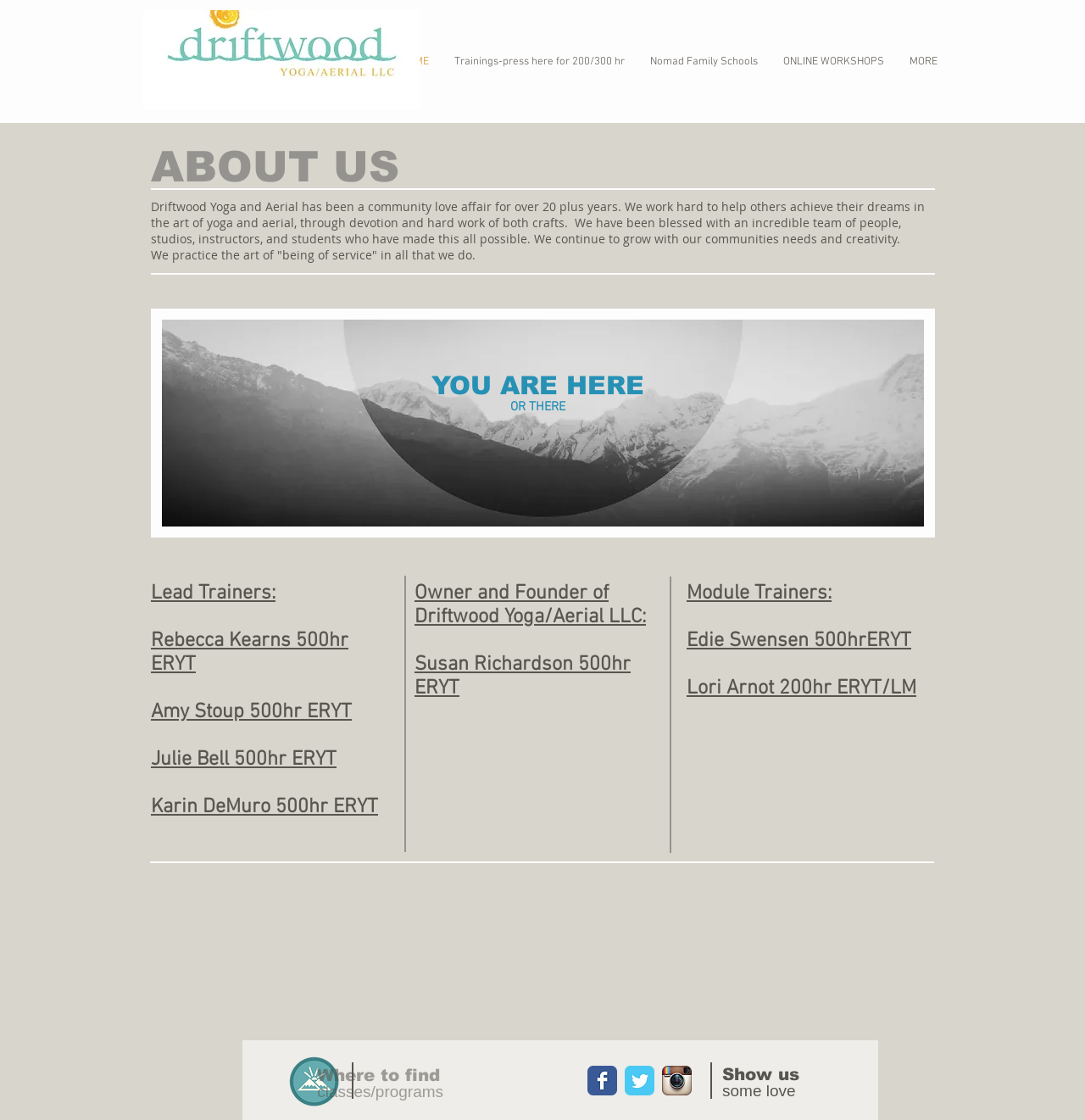Examine the image carefully and respond to the question with a detailed answer: 
What social media platforms does Driftwood Yoga and Aerial have?

The social media platforms can be found in the 'Social Bar' section at the bottom of the page, where there are links to Driftwood Yoga and Aerial's Facebook, Twitter, and Instagram pages.